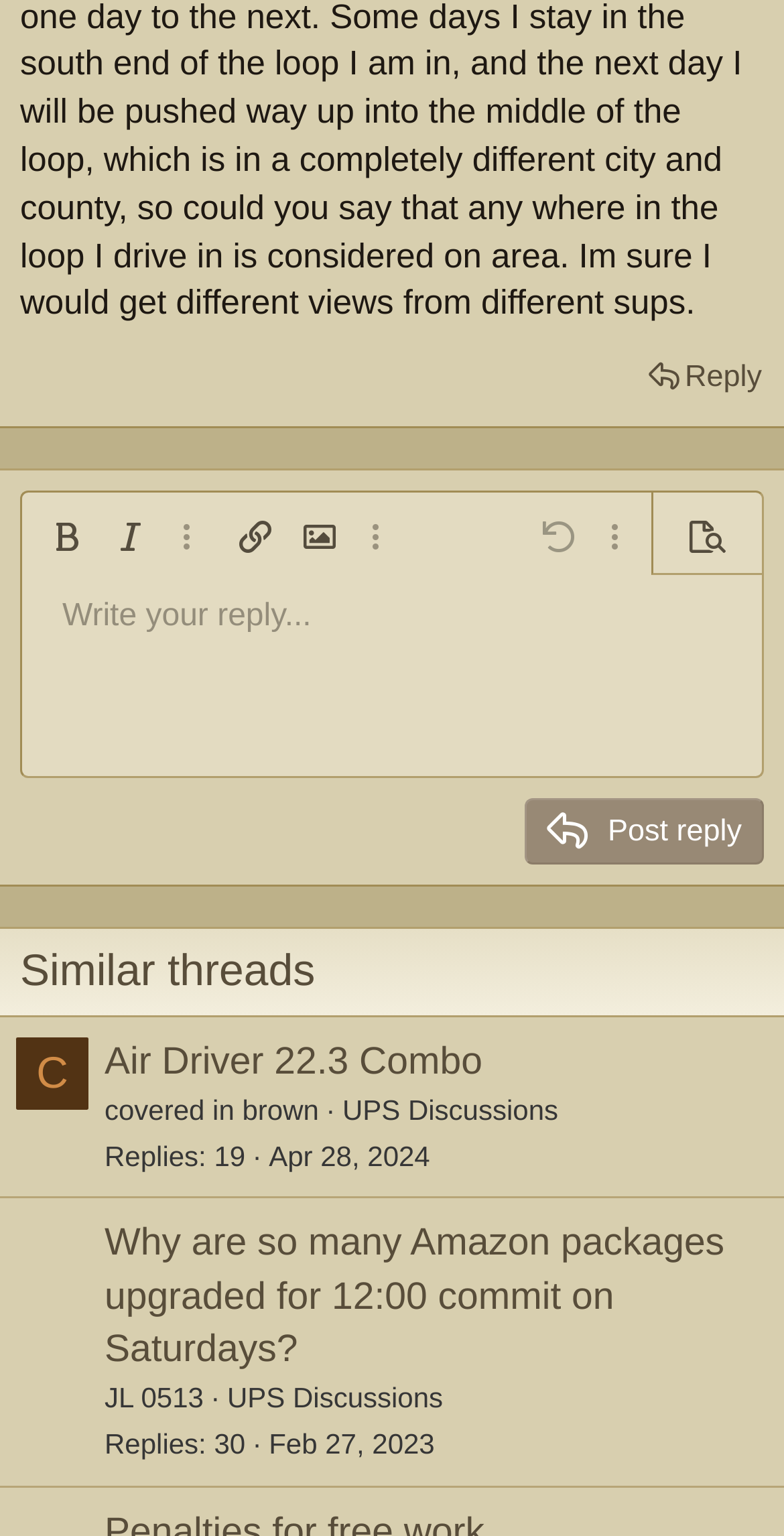What is the reaction score of the first message in the first thread?
Please answer the question with a detailed and comprehensive explanation.

I looked at the first thread and found the reaction score of the first message, which is 0.